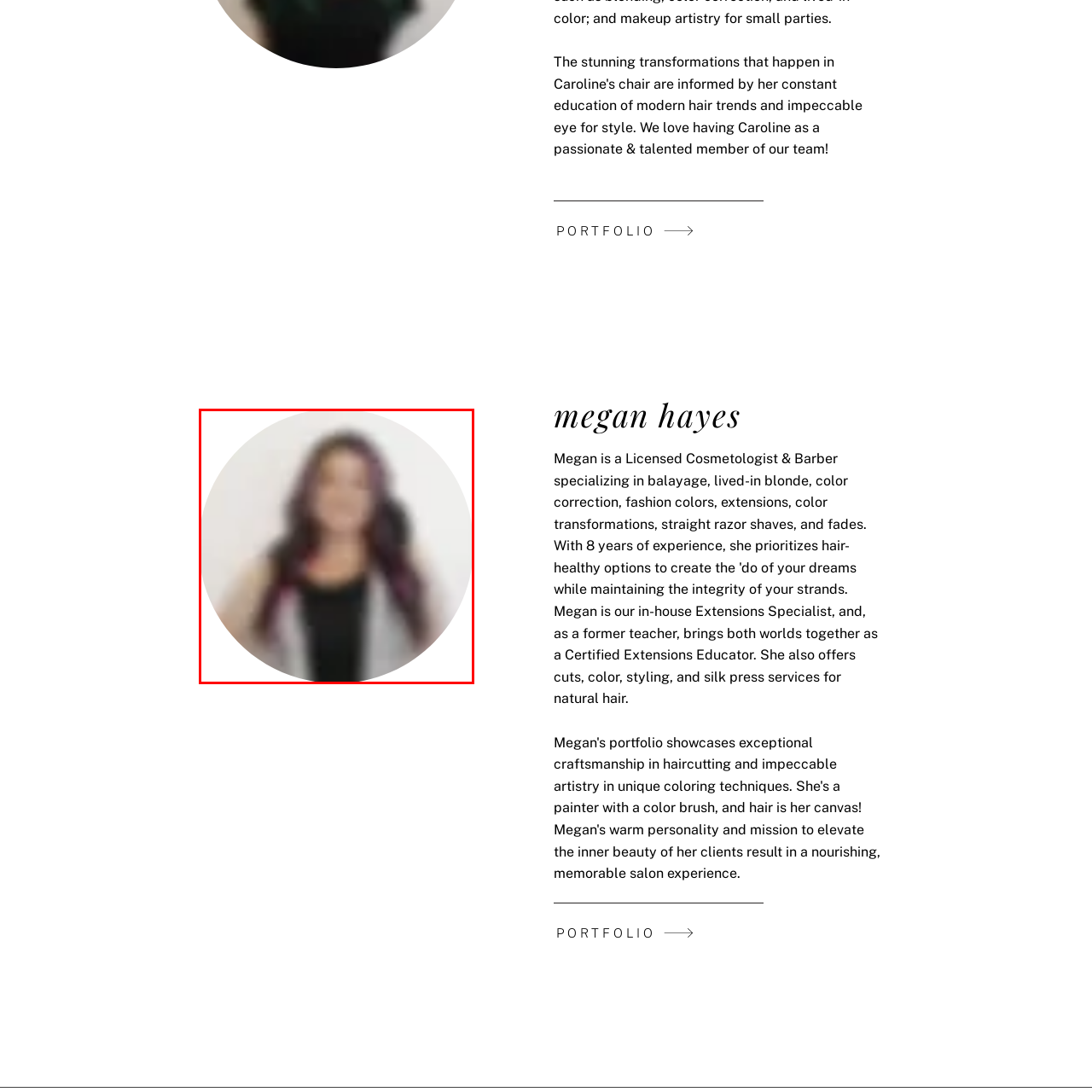Examine the image within the red boundary and respond with a single word or phrase to the question:
What is the purpose of this image?

Professional profile picture